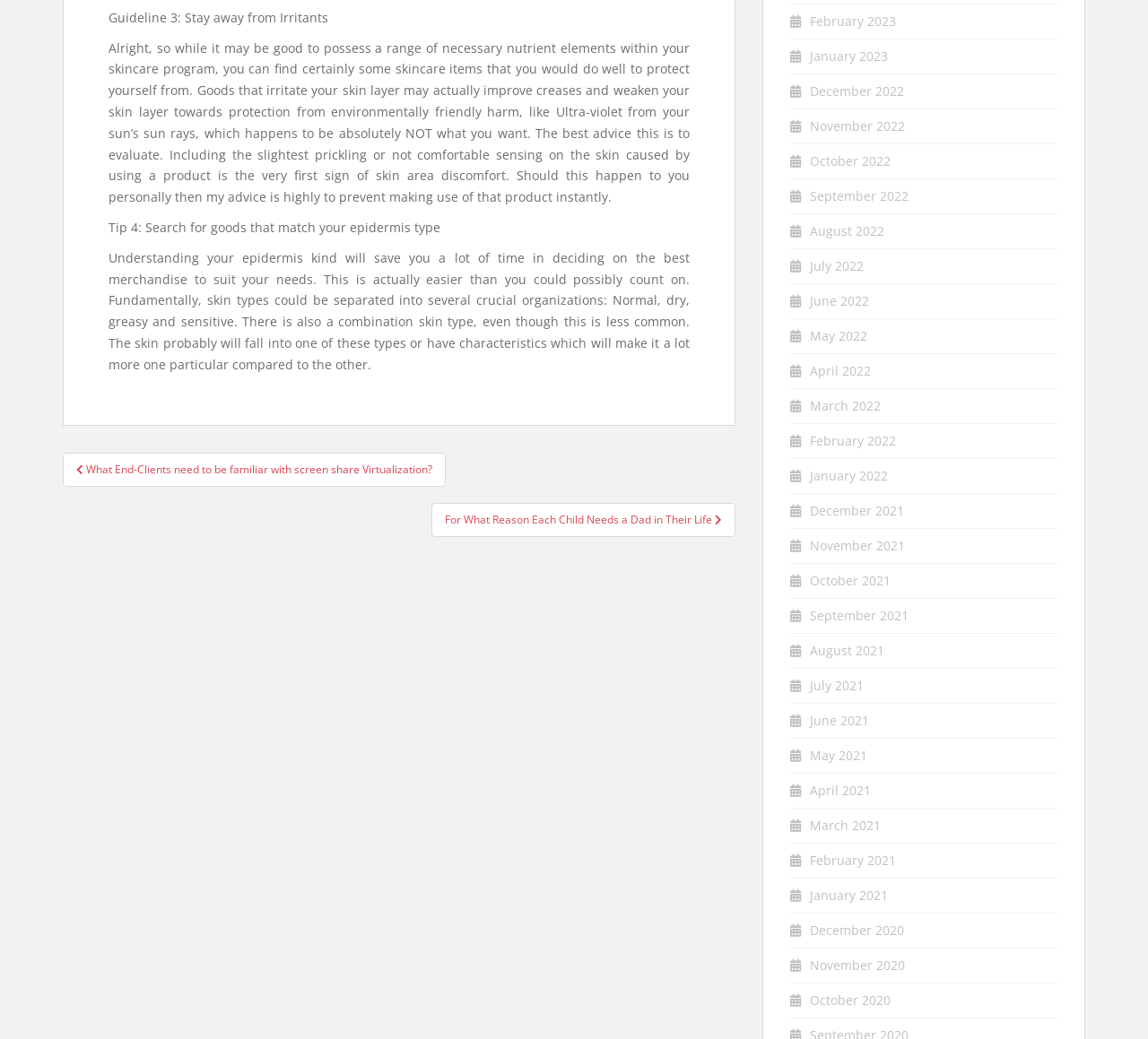Please identify the bounding box coordinates of the element's region that needs to be clicked to fulfill the following instruction: "View 'What End-Clients need to be familiar with screen share Virtualization?' post". The bounding box coordinates should consist of four float numbers between 0 and 1, i.e., [left, top, right, bottom].

[0.055, 0.435, 0.388, 0.469]